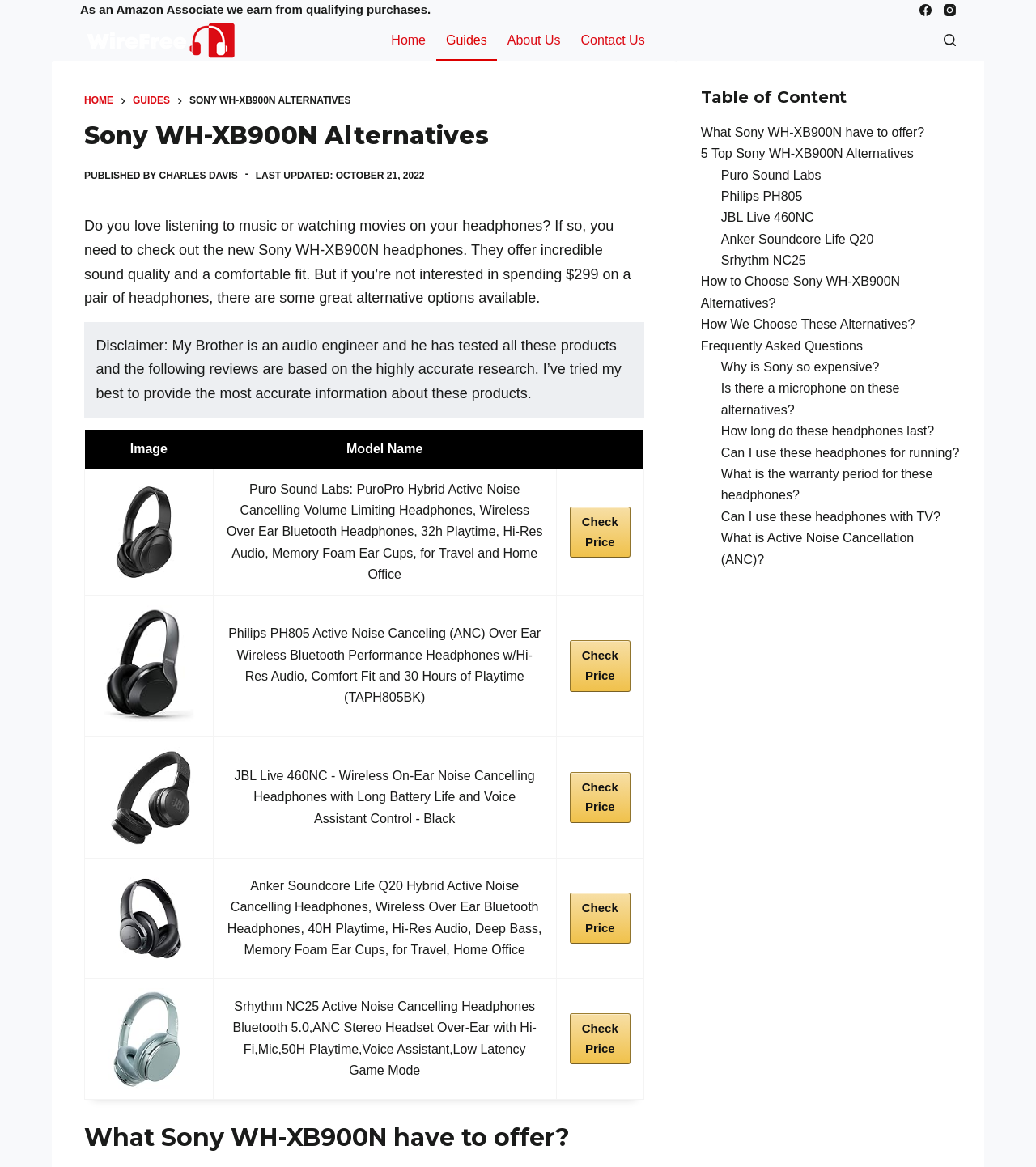Please provide a brief answer to the question using only one word or phrase: 
What is the main topic of this webpage?

Sony WH-XB900N headphones